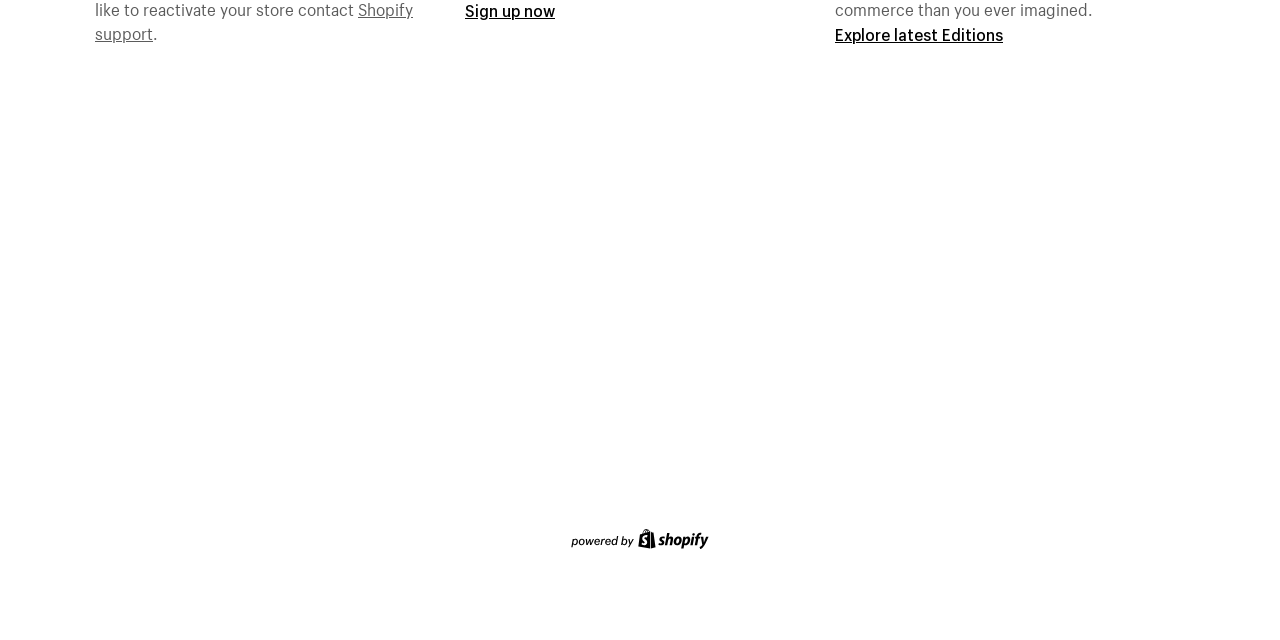Determine the bounding box for the described UI element: "Explore latest Editions".

[0.652, 0.037, 0.784, 0.07]